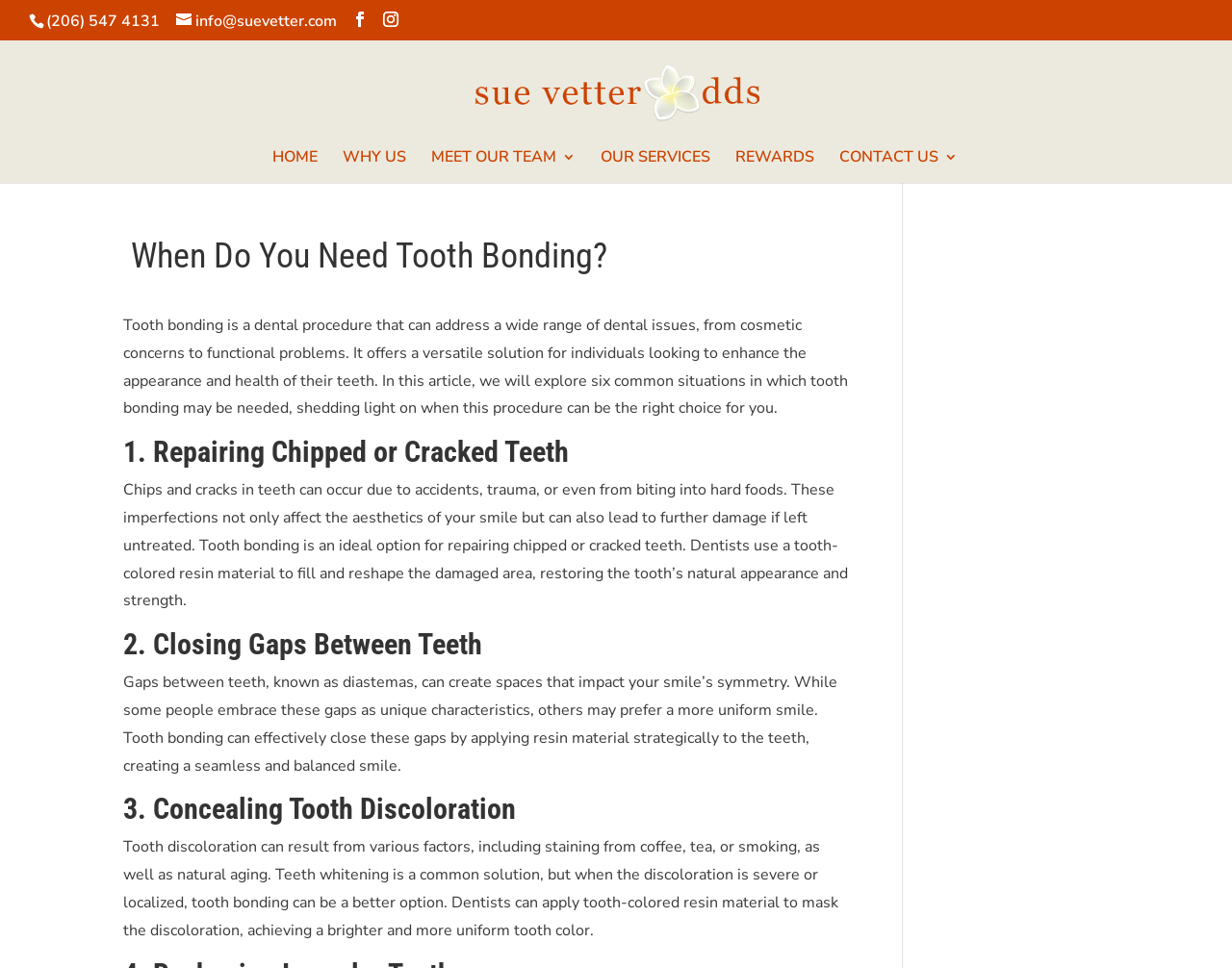Please identify the bounding box coordinates of the region to click in order to complete the given instruction: "Send an email to the dentist". The coordinates should be four float numbers between 0 and 1, i.e., [left, top, right, bottom].

[0.143, 0.011, 0.273, 0.033]